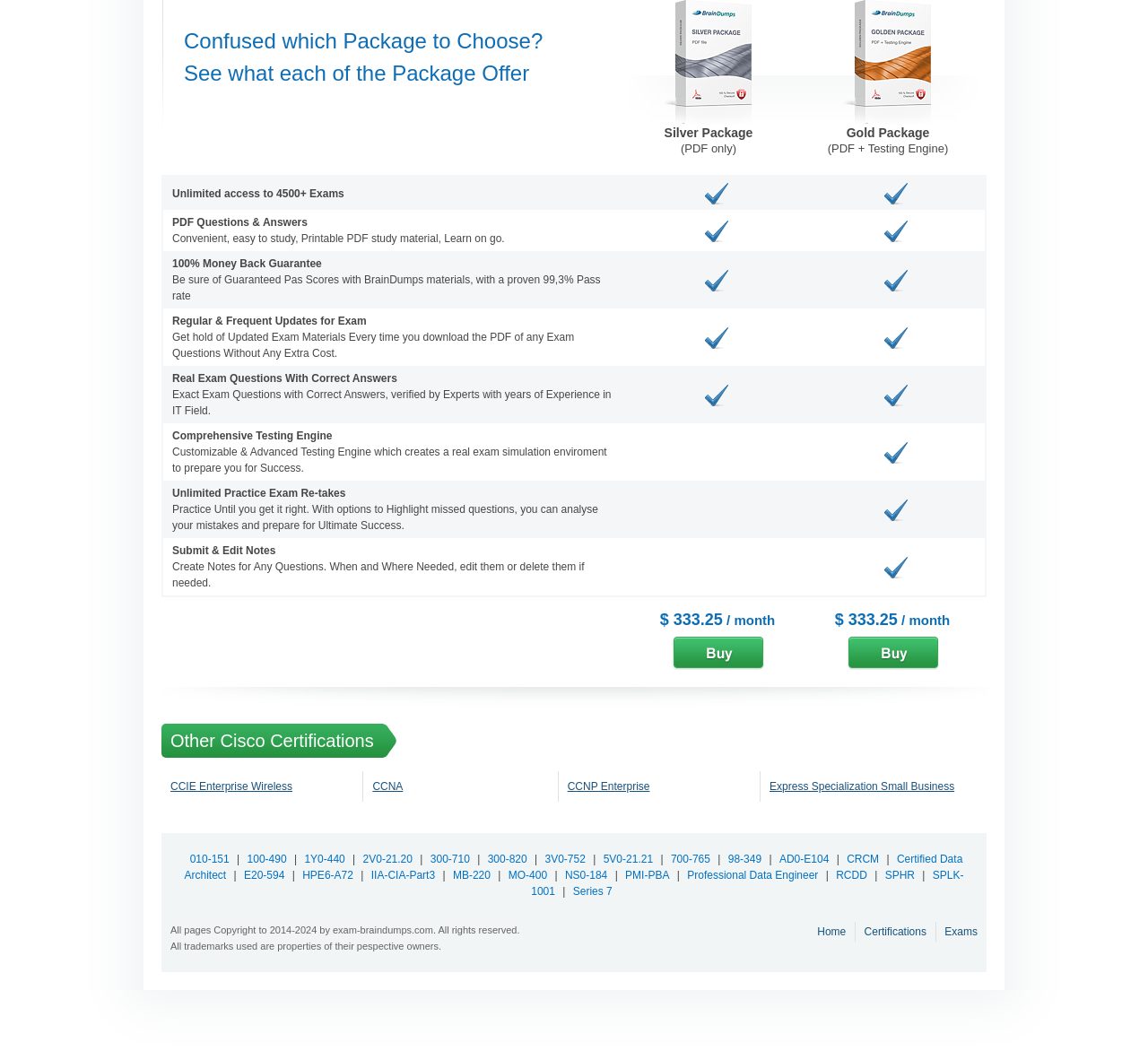What is the feature that allows users to create notes for any questions?
Refer to the image and offer an in-depth and detailed answer to the question.

The feature that allows users to create notes for any questions is the Submit & Edit Notes, which is available in both the Gold and Silver packages.